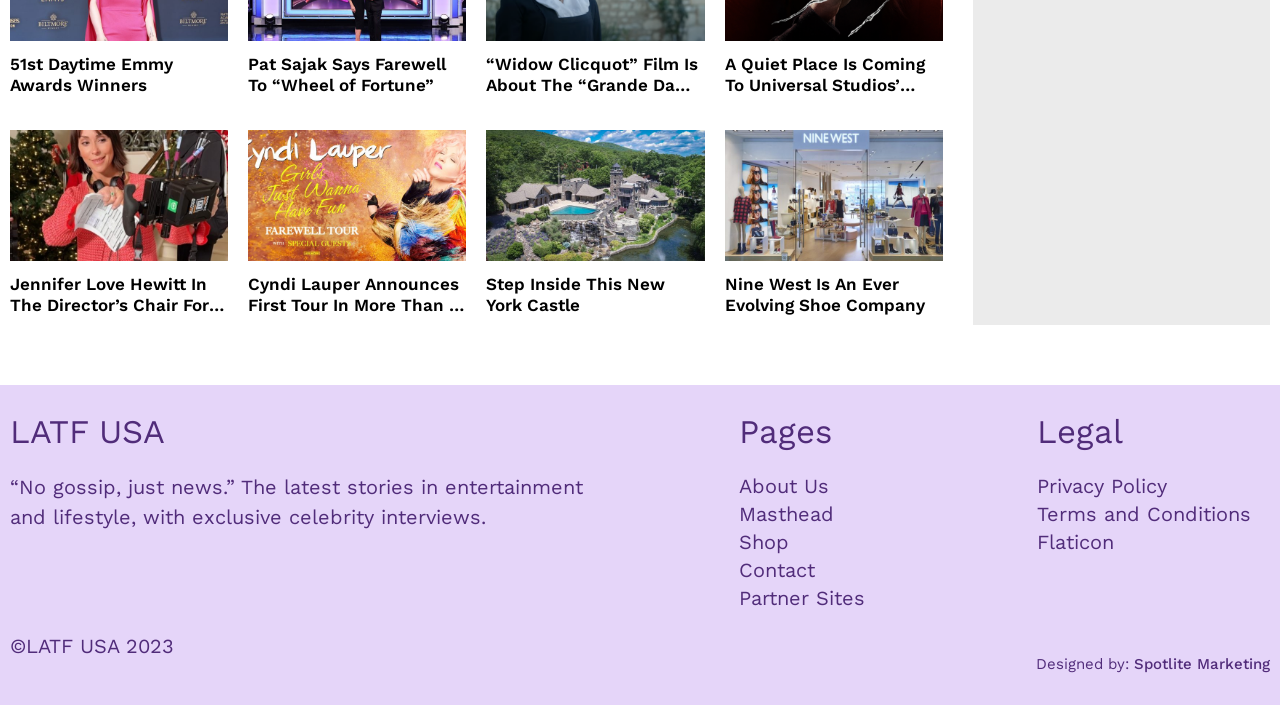What is the year of copyright mentioned at the bottom of the webpage?
Please provide a single word or phrase in response based on the screenshot.

2023